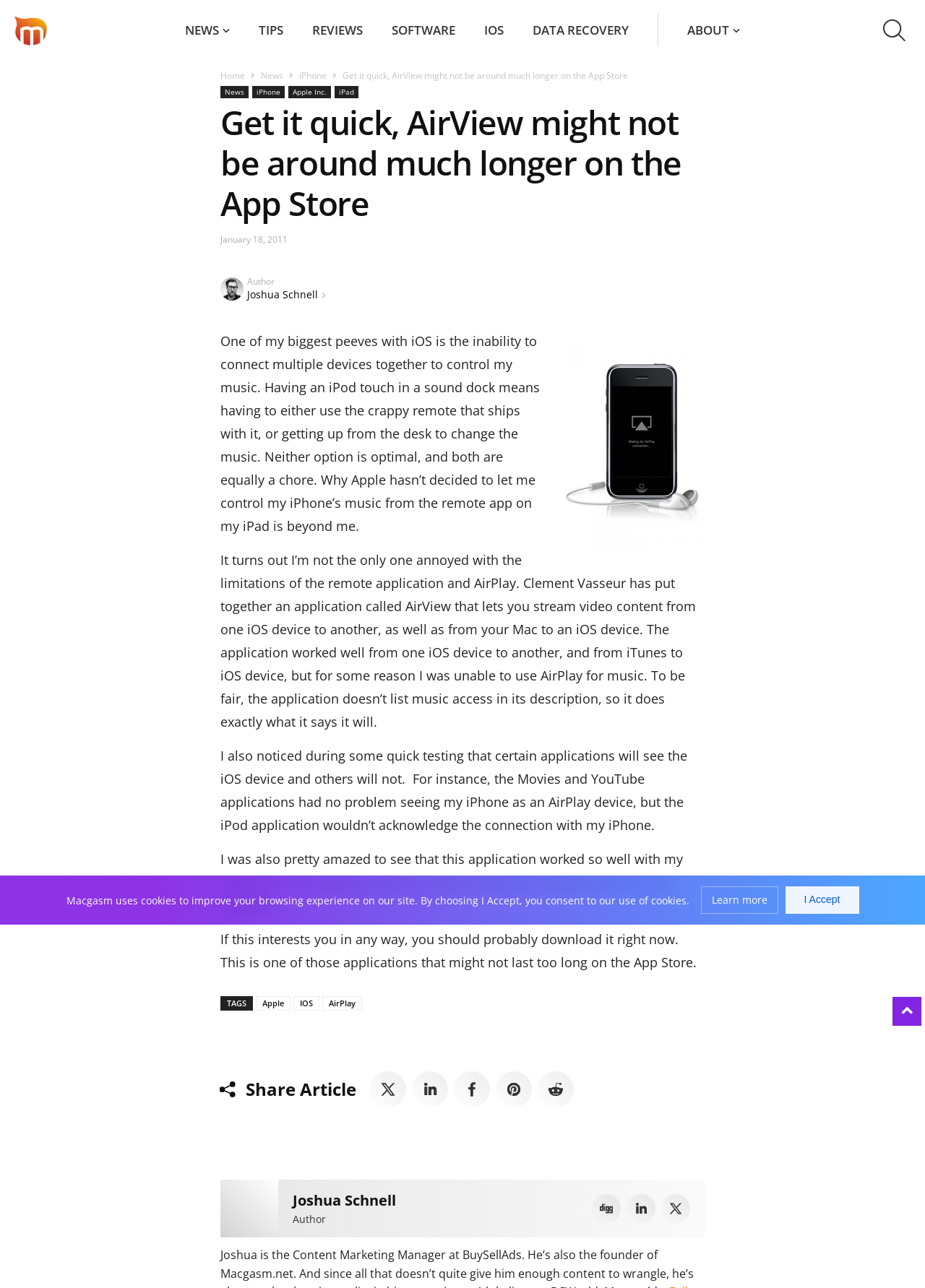Provide your answer to the question using just one word or phrase: How many links are there in the top navigation menu?

7